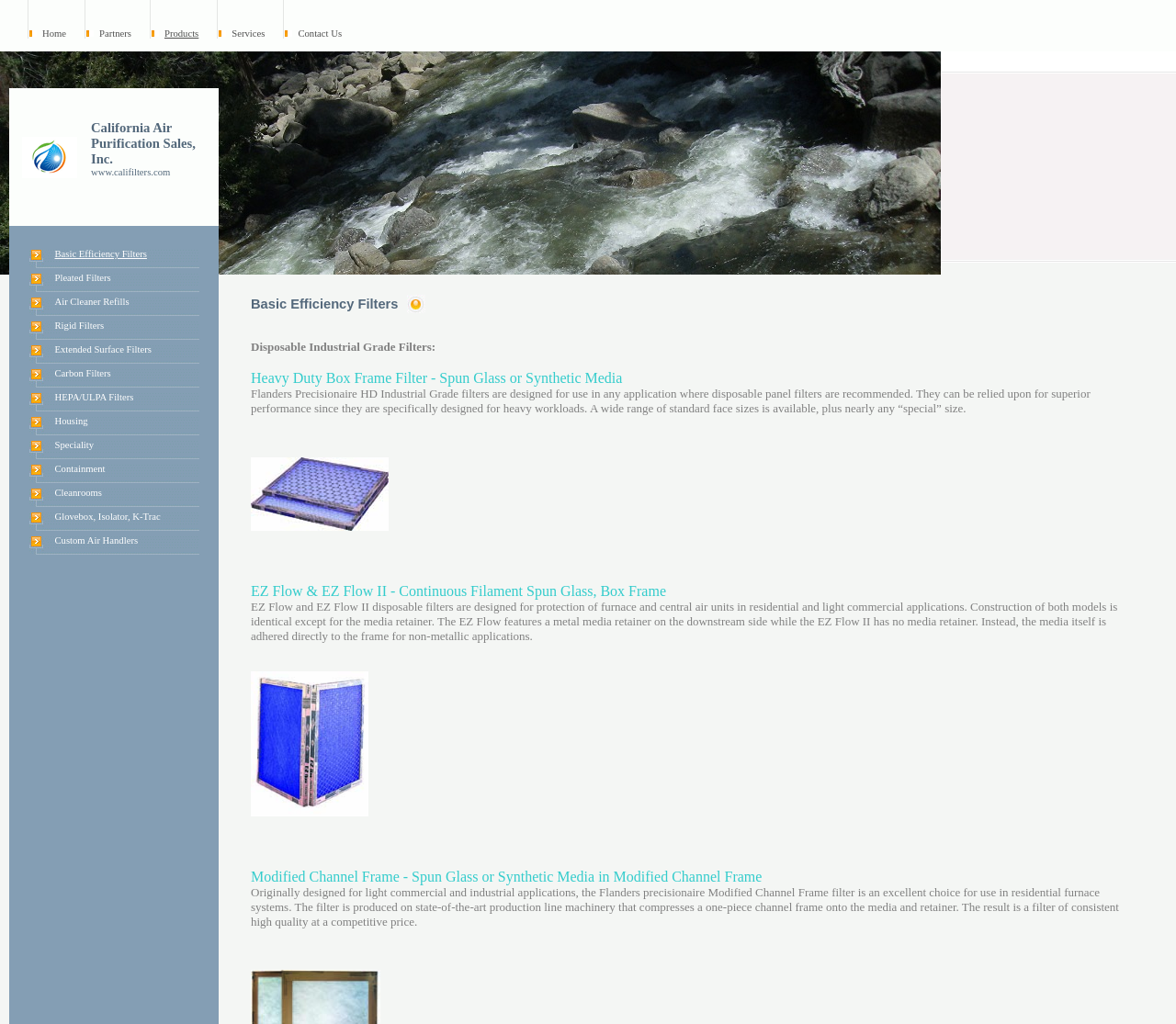Identify the bounding box coordinates of the clickable region necessary to fulfill the following instruction: "Go to Products page". The bounding box coordinates should be four float numbers between 0 and 1, i.e., [left, top, right, bottom].

[0.14, 0.028, 0.169, 0.038]